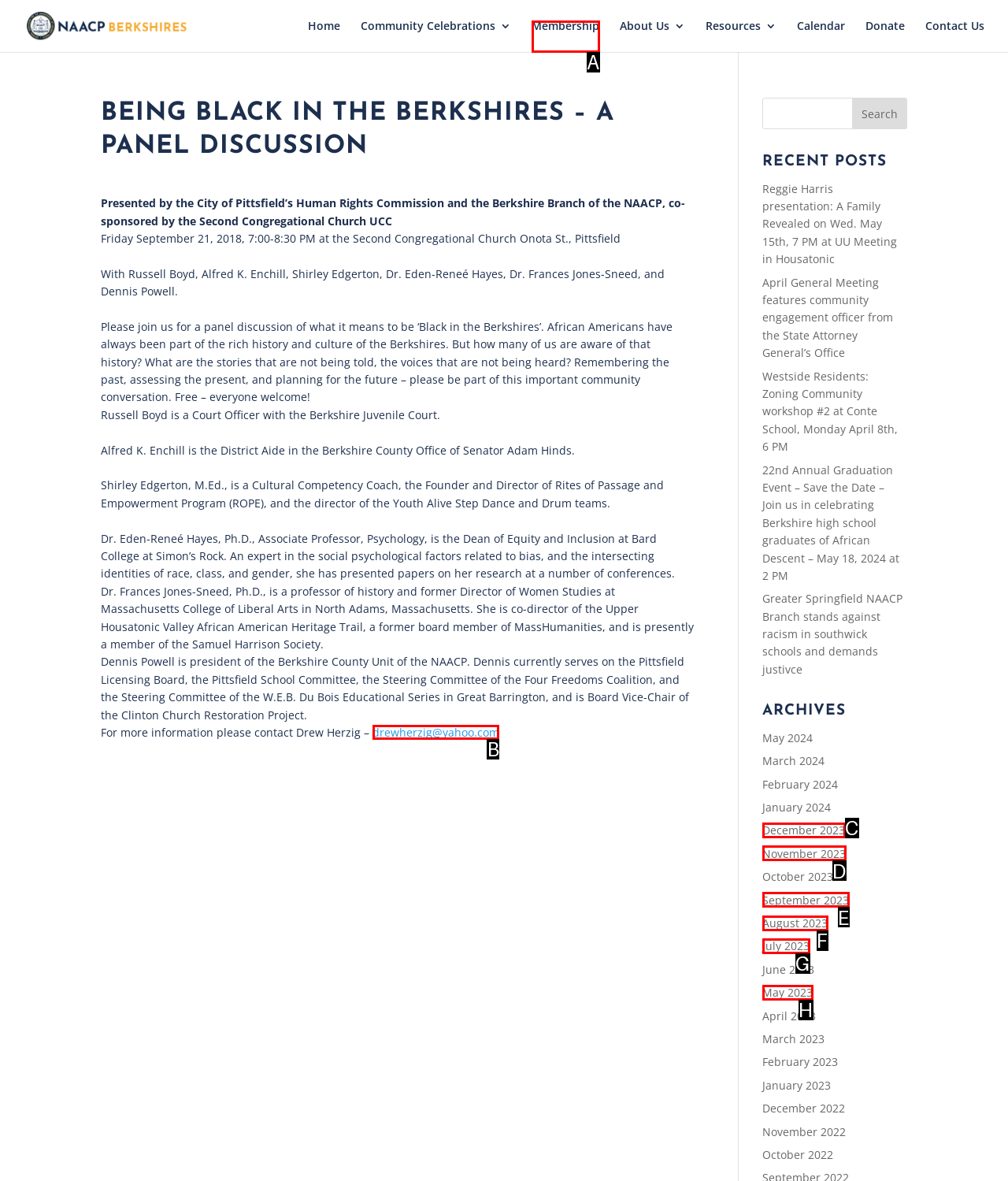Tell me the letter of the UI element to click in order to accomplish the following task: Filter by C.A.R.E. Center
Answer with the letter of the chosen option from the given choices directly.

None